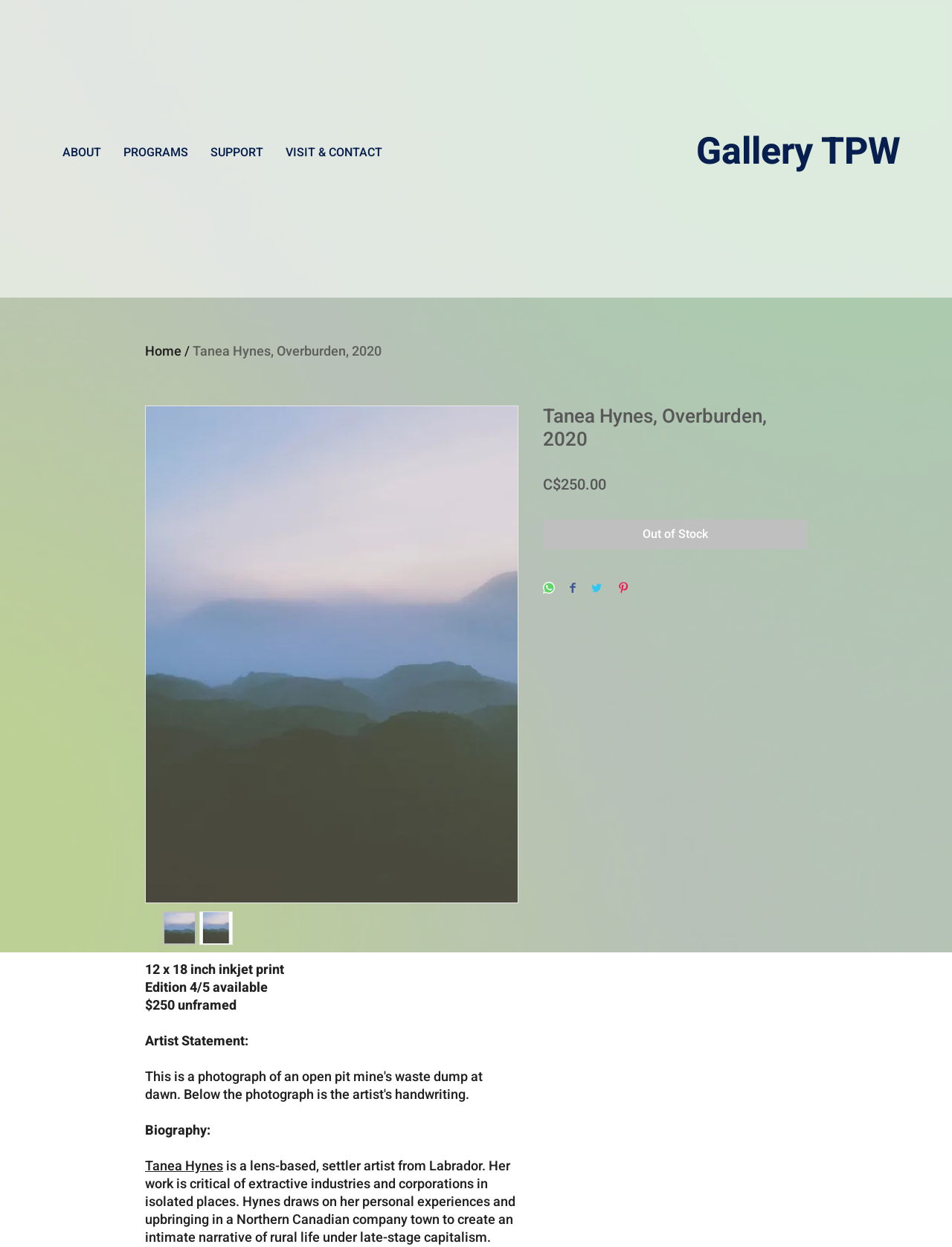Generate the text content of the main headline of the webpage.

Tanea Hynes, Overburden, 2020